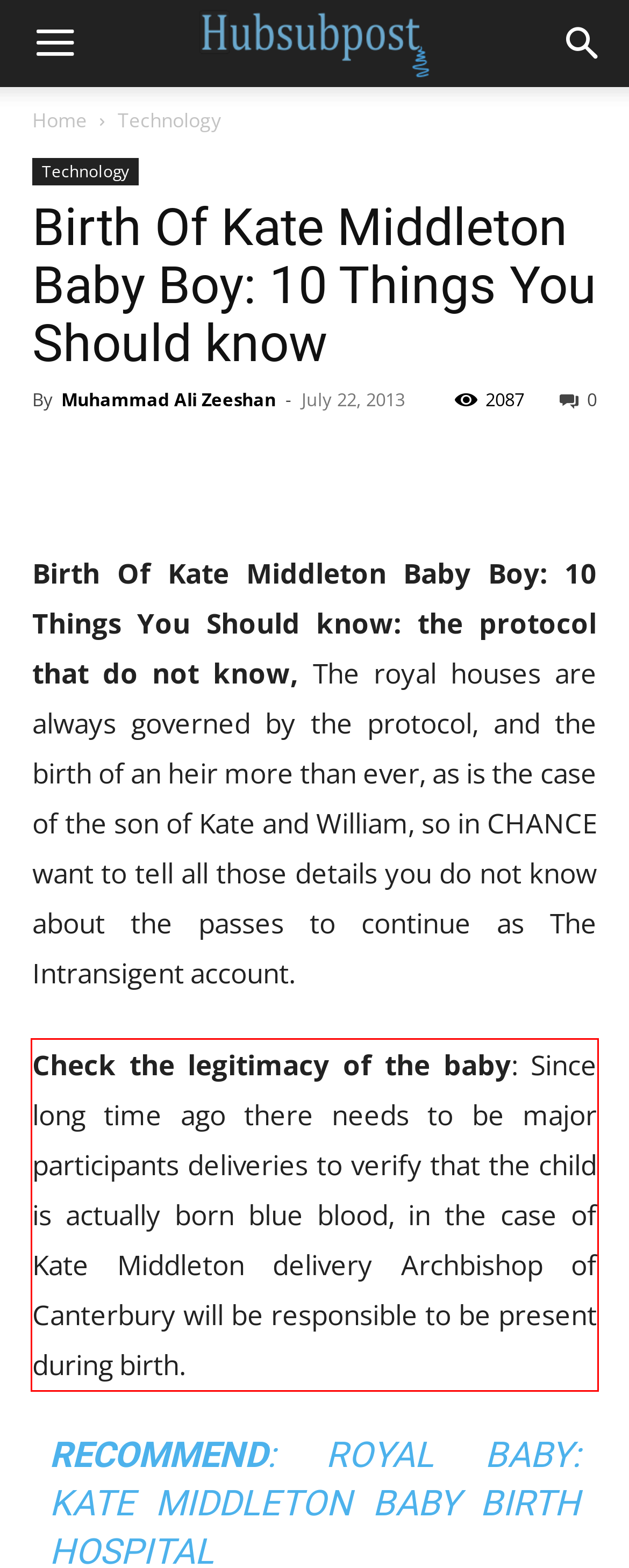Using the webpage screenshot, recognize and capture the text within the red bounding box.

Check the legitimacy of the baby: Since long time ago there needs to be major participants deliveries to verify that the child is actually born blue blood, in the case of Kate Middleton delivery Archbishop of Canterbury will be responsible to be present during birth.